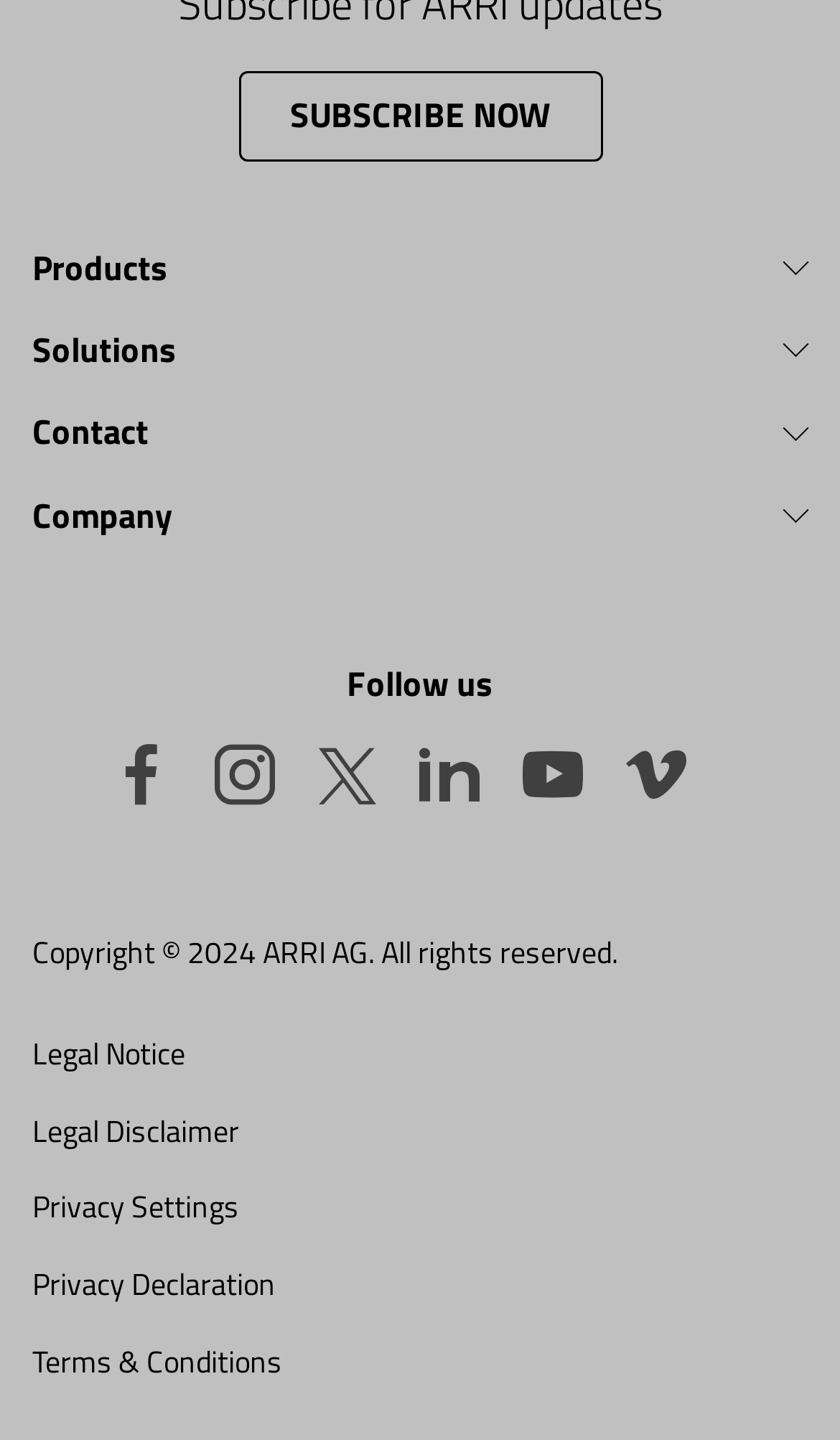What is the last item in the Company section?
Based on the image, answer the question with a single word or brief phrase.

Careers